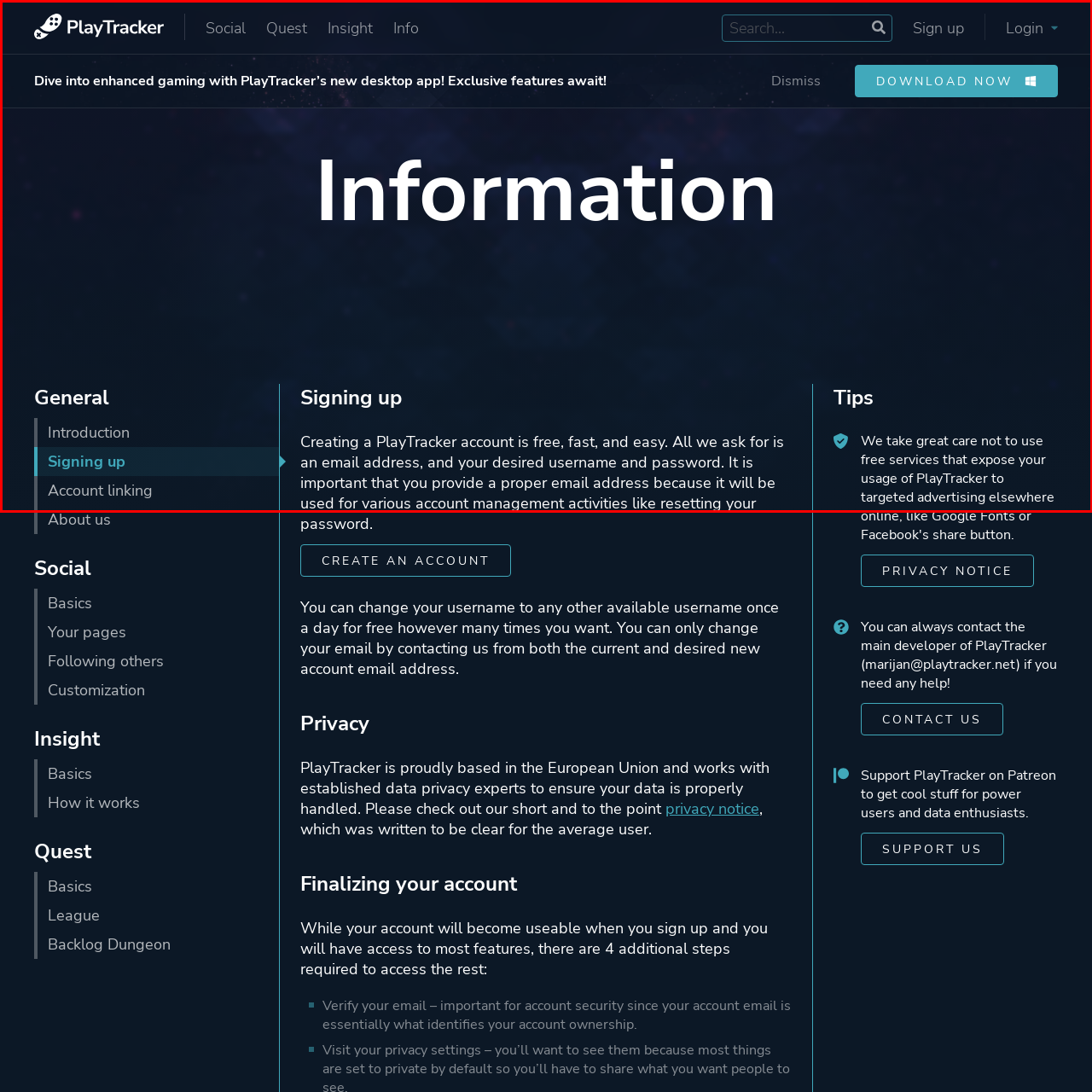Examine the image within the red border, What is the purpose of providing a valid email address? 
Please provide a one-word or one-phrase answer.

Account management